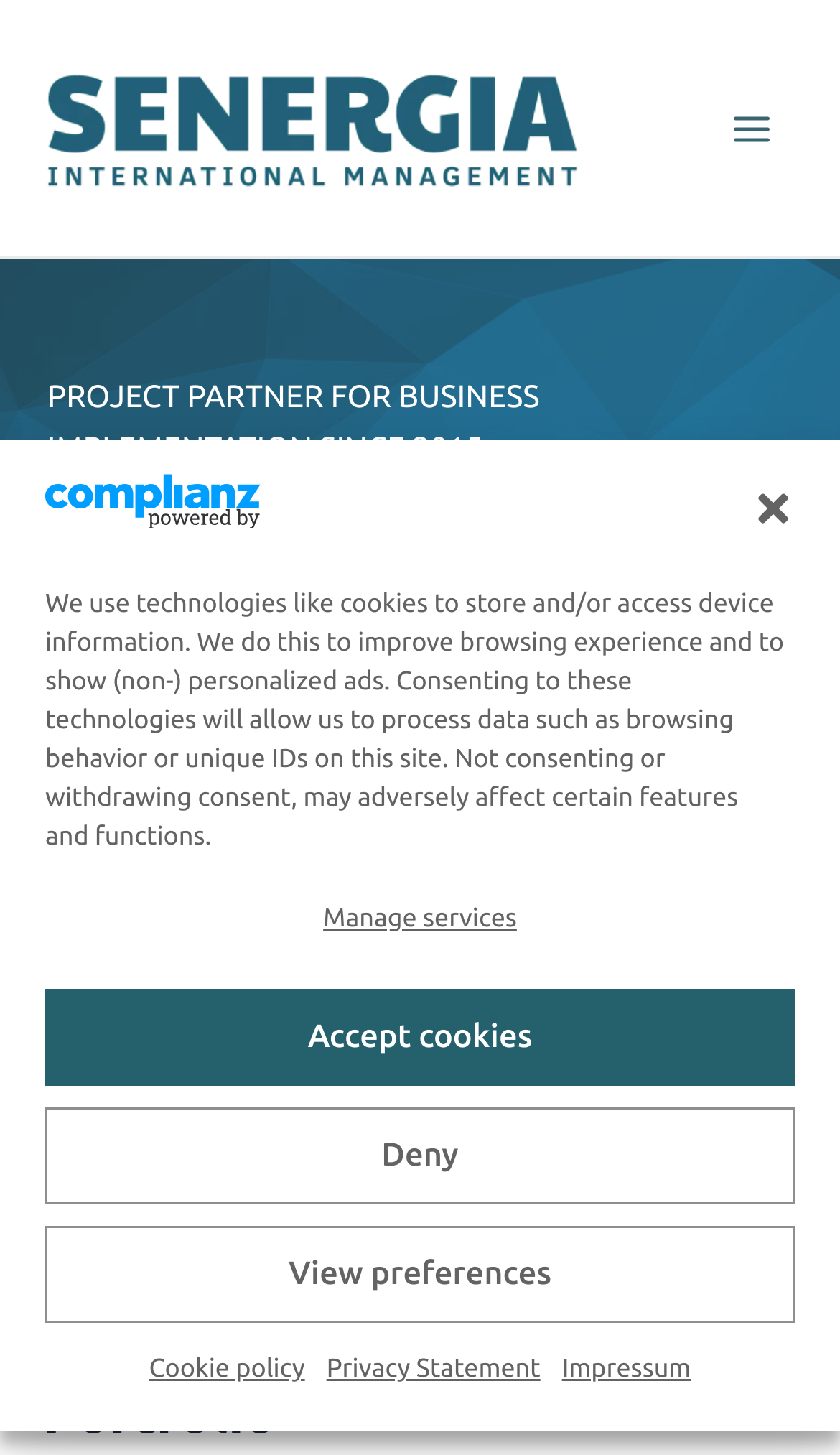Give a short answer using one word or phrase for the question:
What is the company's main business?

International Management